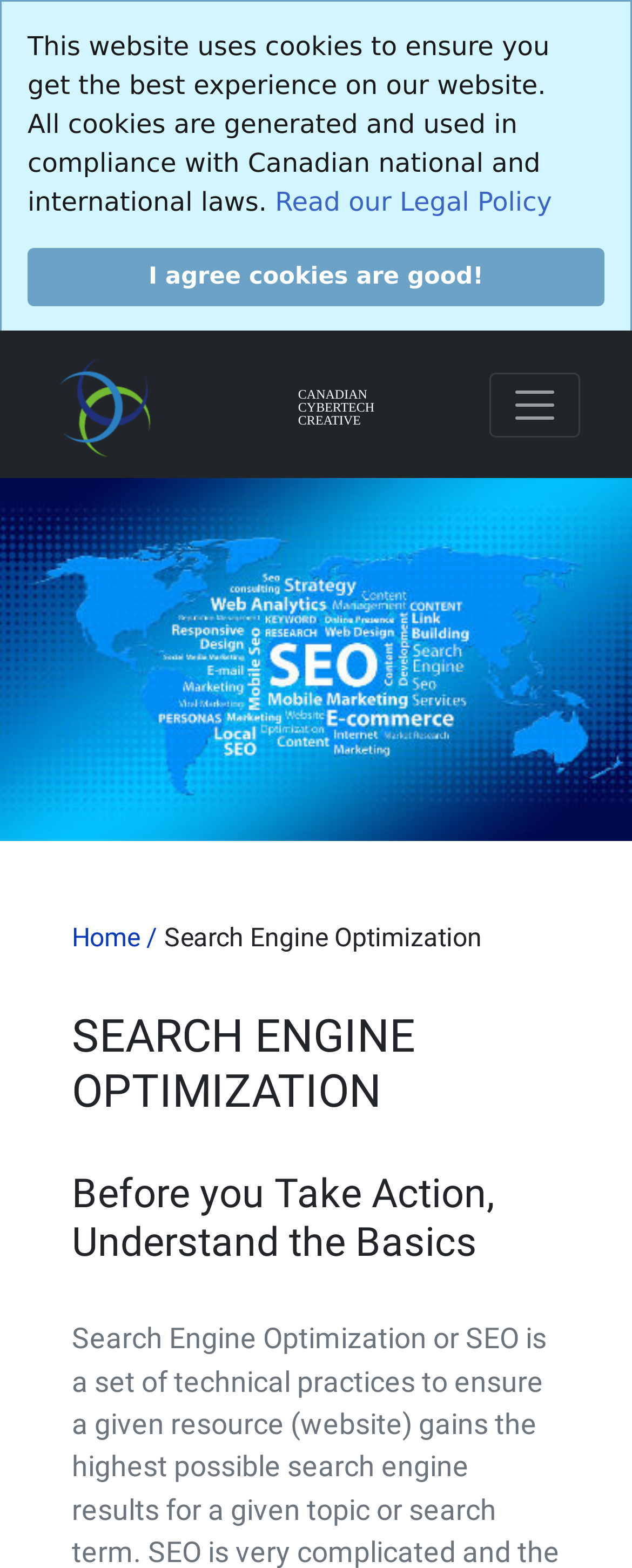Detail the features and information presented on the webpage.

The webpage is about Canadian Cybertech, a company that provides various services including website development, mobile app development, business and security consulting, and custom software engineering. 

At the top of the page, there is a notification about the website using cookies, with a link to read the legal policy and a button to agree to the cookie usage. 

Below the notification, there is a link with a descriptive text about the company's services, accompanied by a small image. 

On the top-right corner, there are three horizontal text elements, "CANADIAN", "CYBERTECH", and "CREATIVE", which seem to be the company's name. 

Next to these text elements, there is a toggle navigation button. 

On the left side of the page, there is a large image related to search engine optimization, which is a service provided by the company. 

Below the image, there is a search bar with a link to the website's home page, followed by a text "Search Engine Optimization". 

Further down, there are two headings, "SEARCH ENGINE OPTIMIZATION" and "Before you Take Action, Understand the Basics", which suggest that the page is about explaining the basics of search engine optimization.